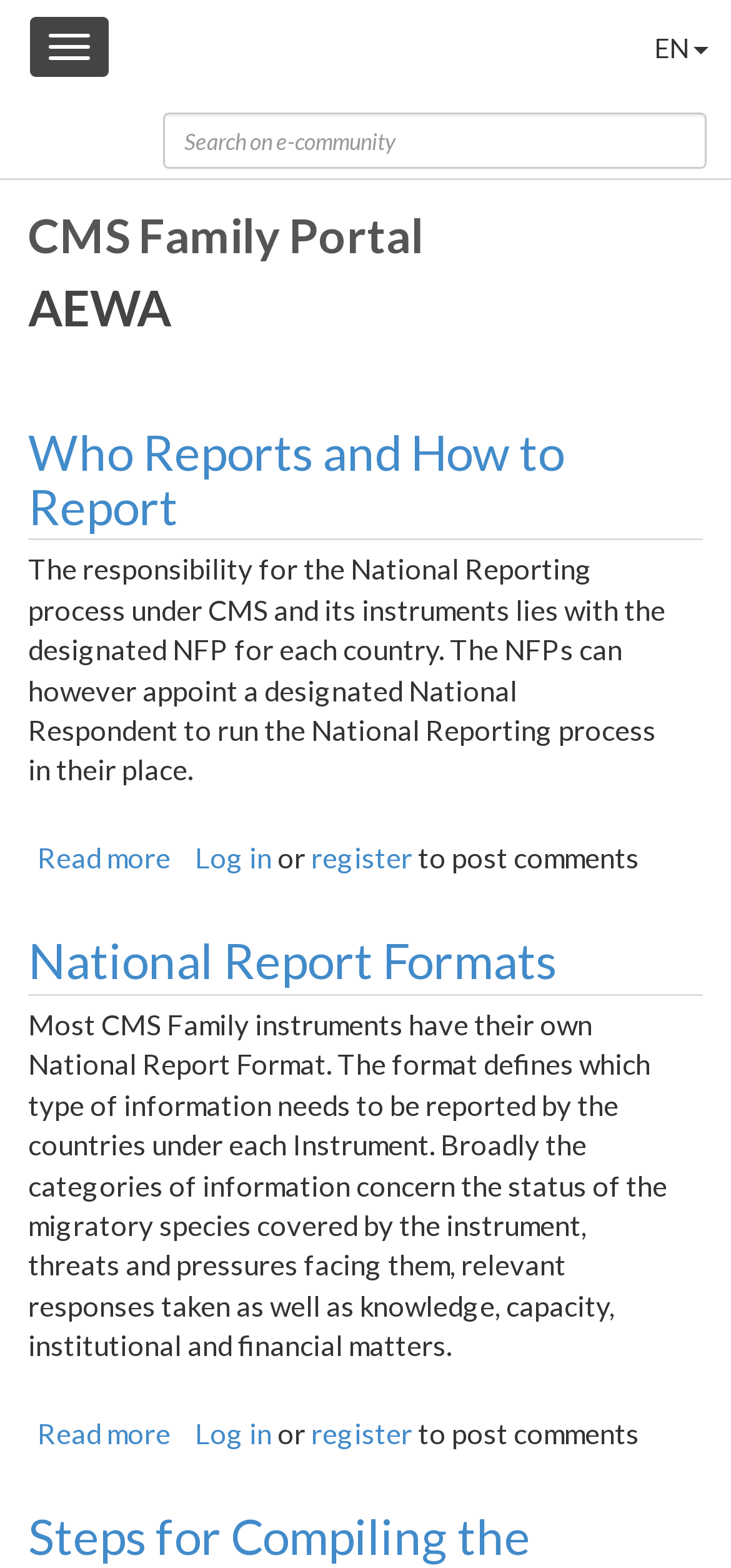What is the purpose of the National Reporting process?
Answer the question with a single word or phrase, referring to the image.

To report on migratory species